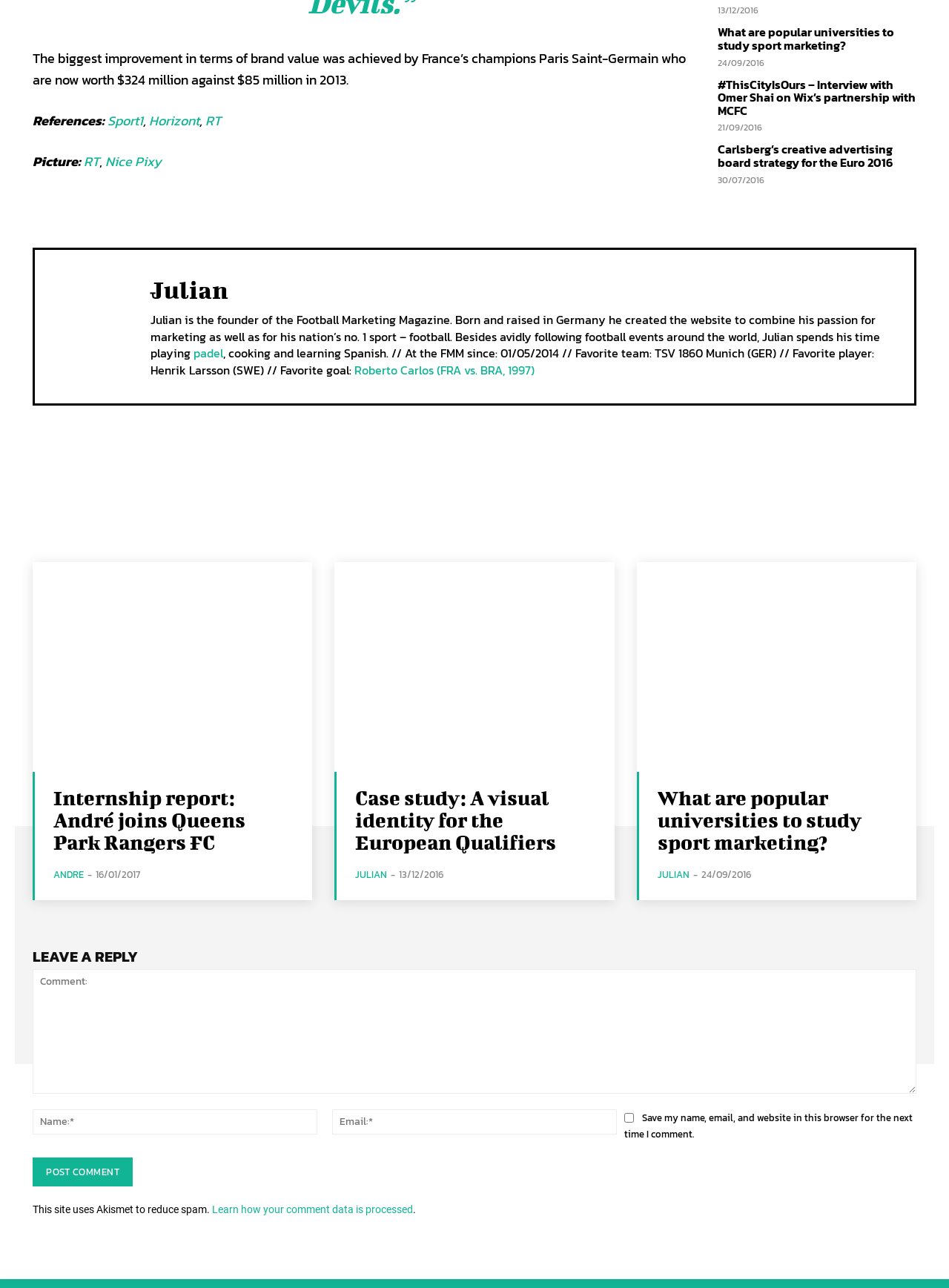What is the value of Paris Saint-Germain's brand? Refer to the image and provide a one-word or short phrase answer.

$324 million